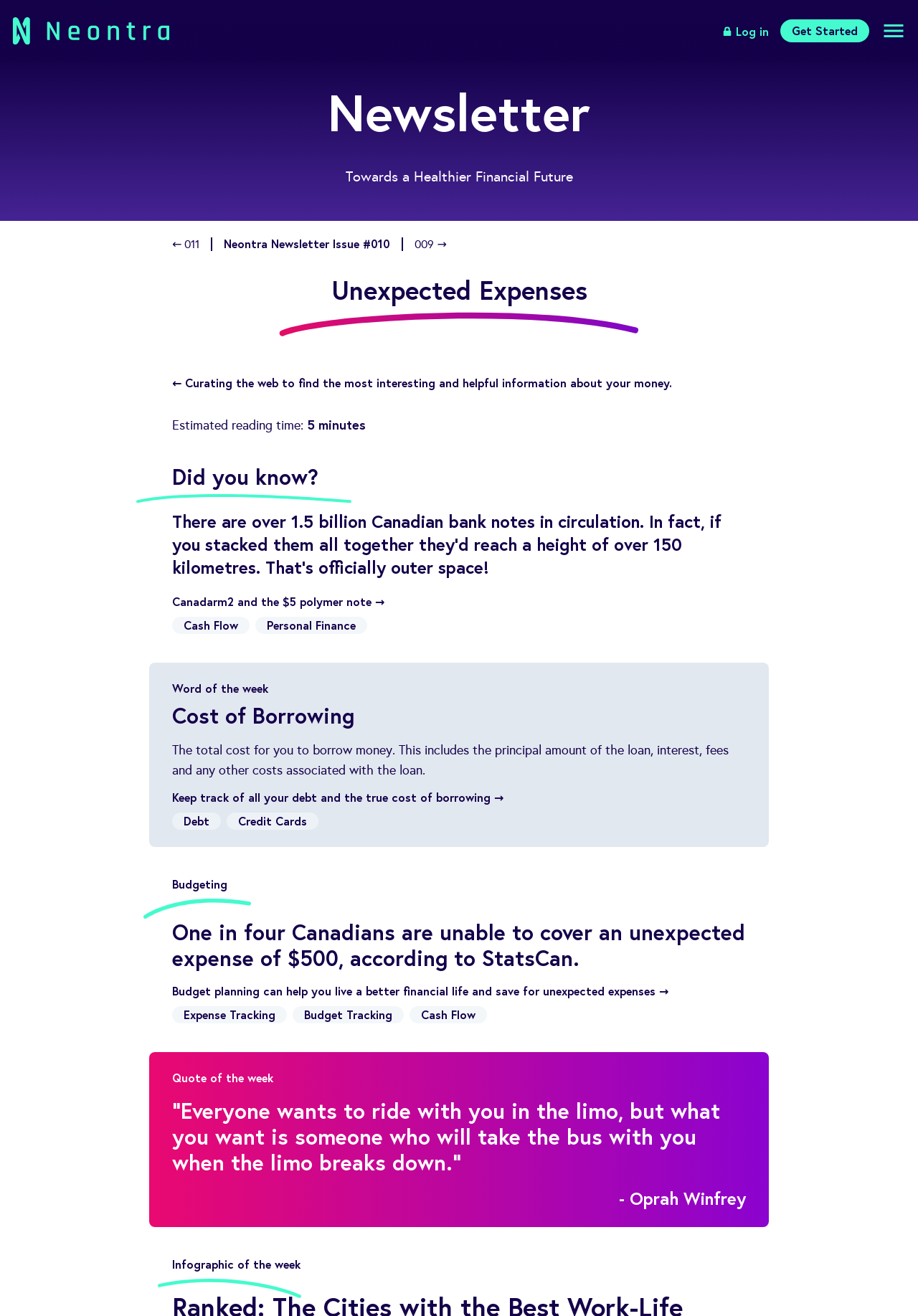Please determine the bounding box coordinates of the area that needs to be clicked to complete this task: 'Check the 'Quote of the week''. The coordinates must be four float numbers between 0 and 1, formatted as [left, top, right, bottom].

[0.188, 0.813, 0.812, 0.826]